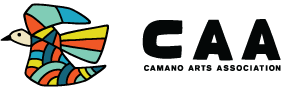What text is written to the right of the bird?
Using the image as a reference, deliver a detailed and thorough answer to the question.

The bold text 'CAA' is written to the right of the stylized bird in the logo, serving as an abbreviation for the Camano Arts Association. This text is a prominent feature of the logo, providing a clear identifier for the organization.